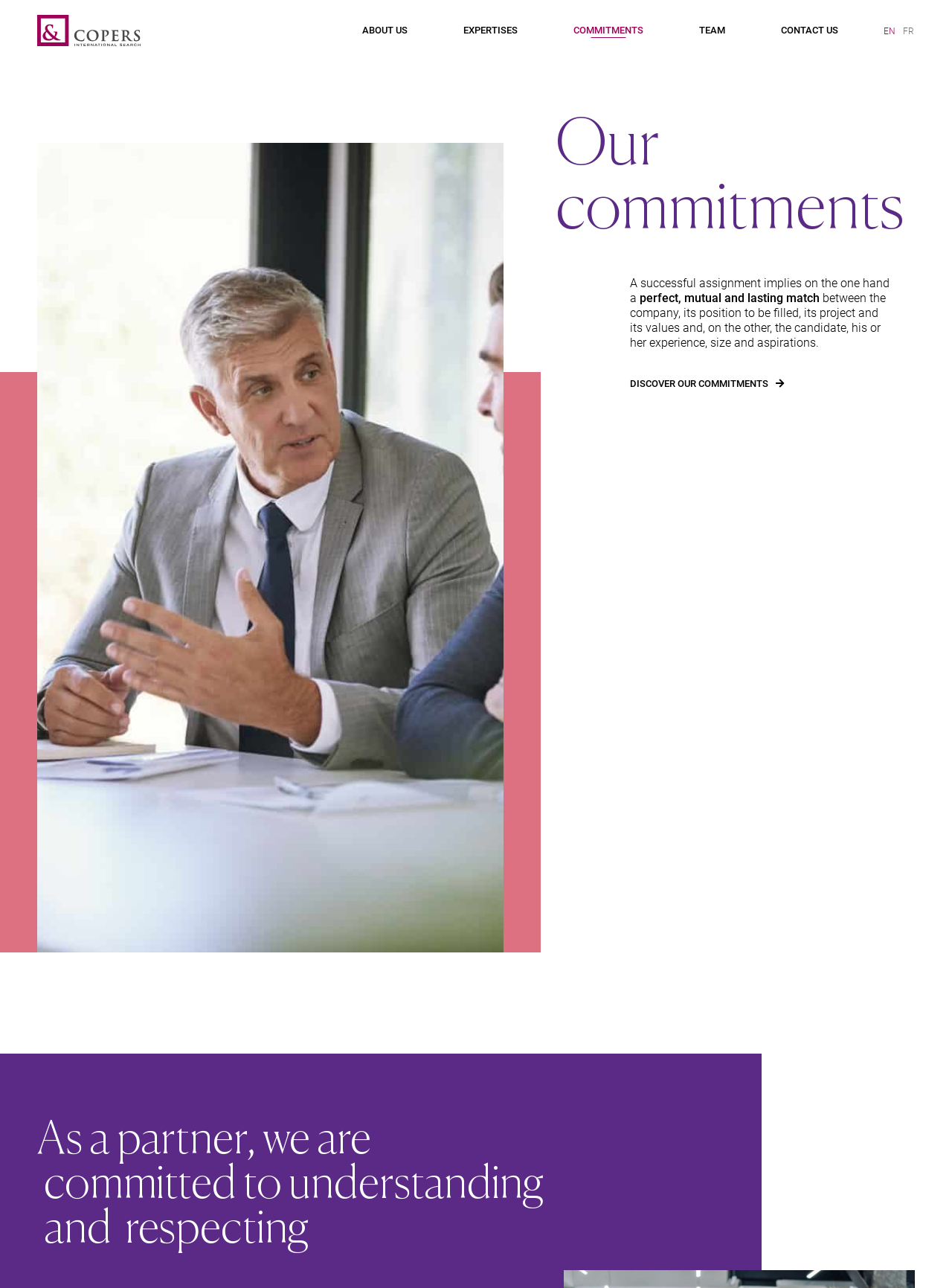Provide the bounding box coordinates of the HTML element this sentence describes: "About us". The bounding box coordinates consist of four float numbers between 0 and 1, i.e., [left, top, right, bottom].

[0.365, 0.012, 0.444, 0.036]